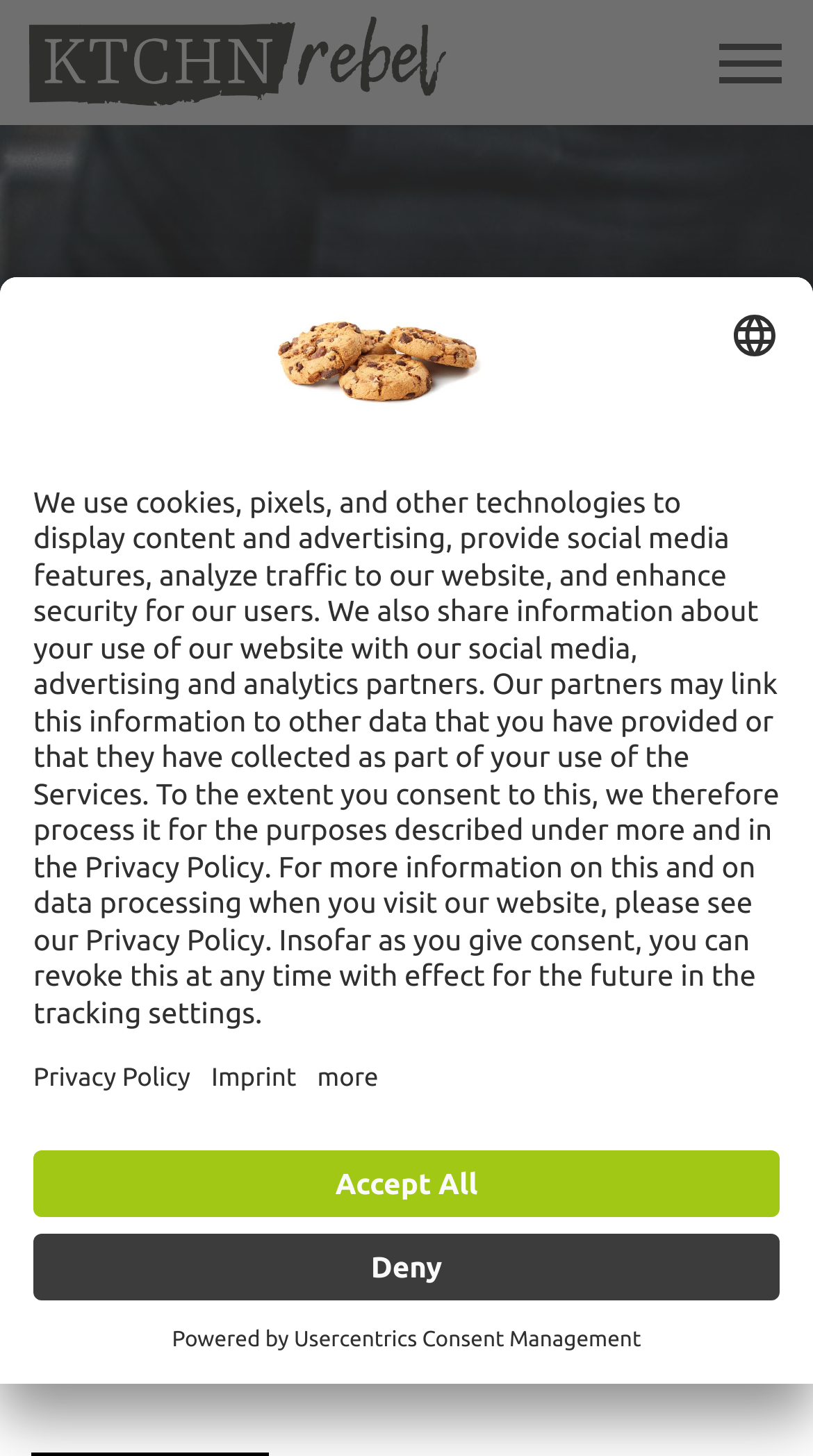What is the author's name?
Look at the image and answer the question using a single word or phrase.

Ilona Marx